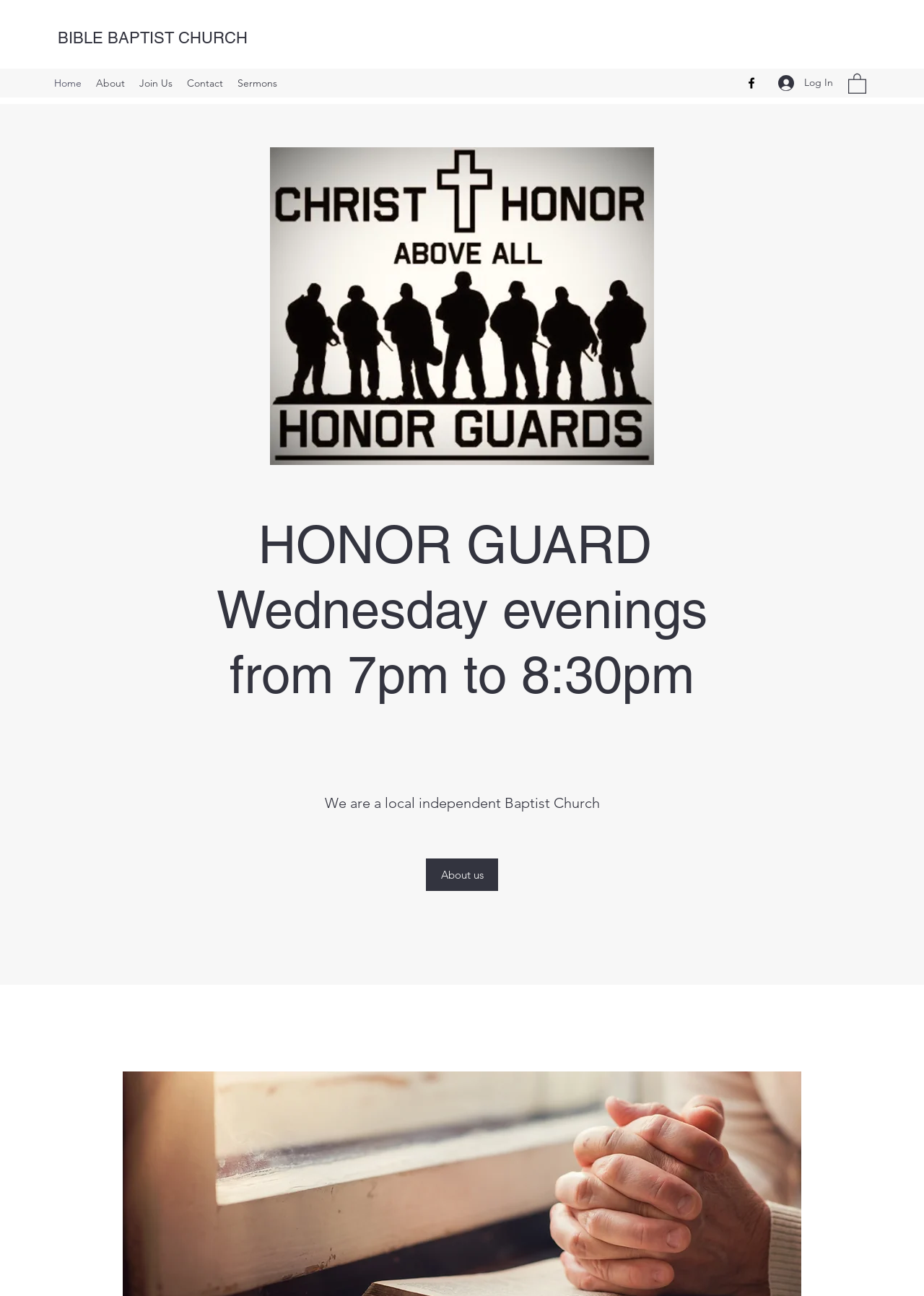Identify the bounding box of the HTML element described as: "Log In".

[0.831, 0.054, 0.912, 0.074]